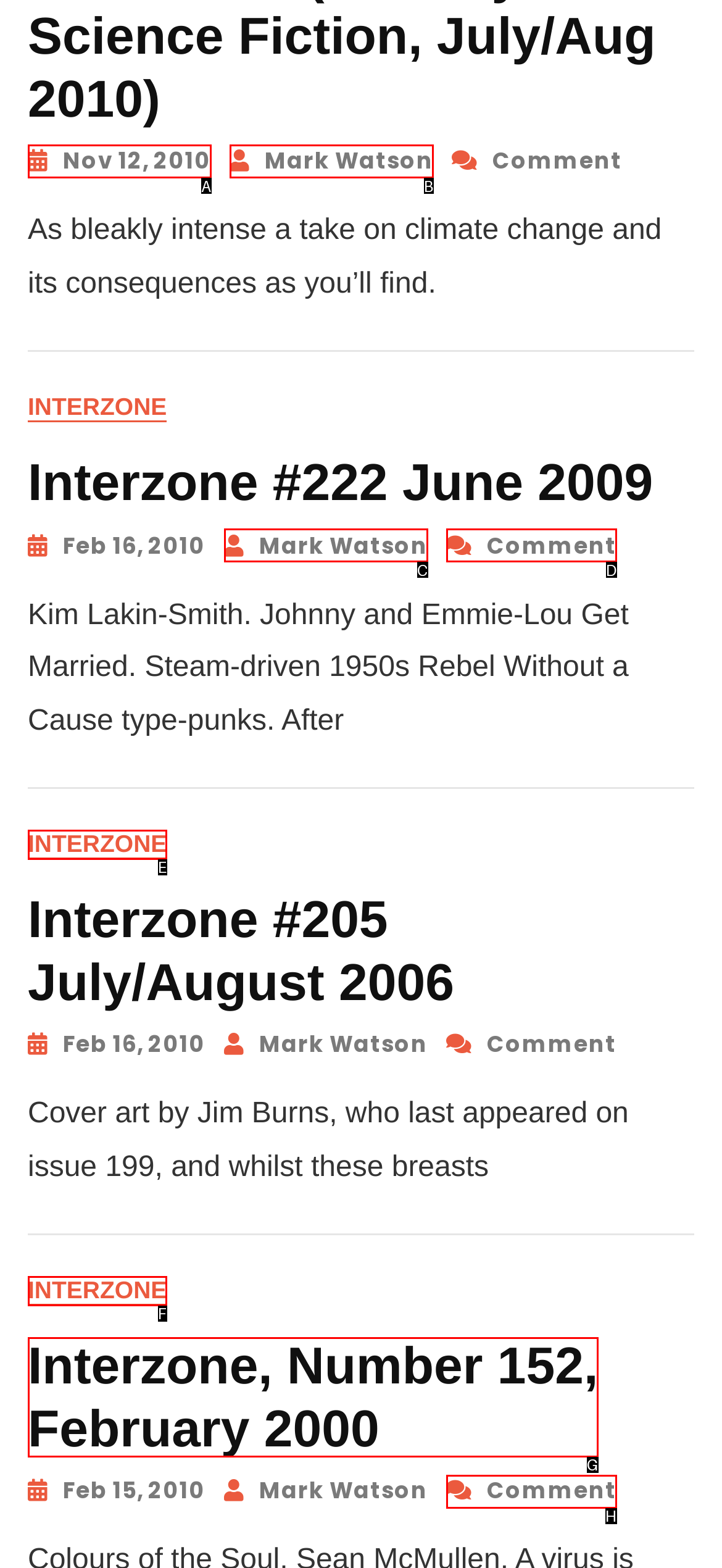Identify which HTML element matches the description: Mark Watson
Provide your answer in the form of the letter of the correct option from the listed choices.

C